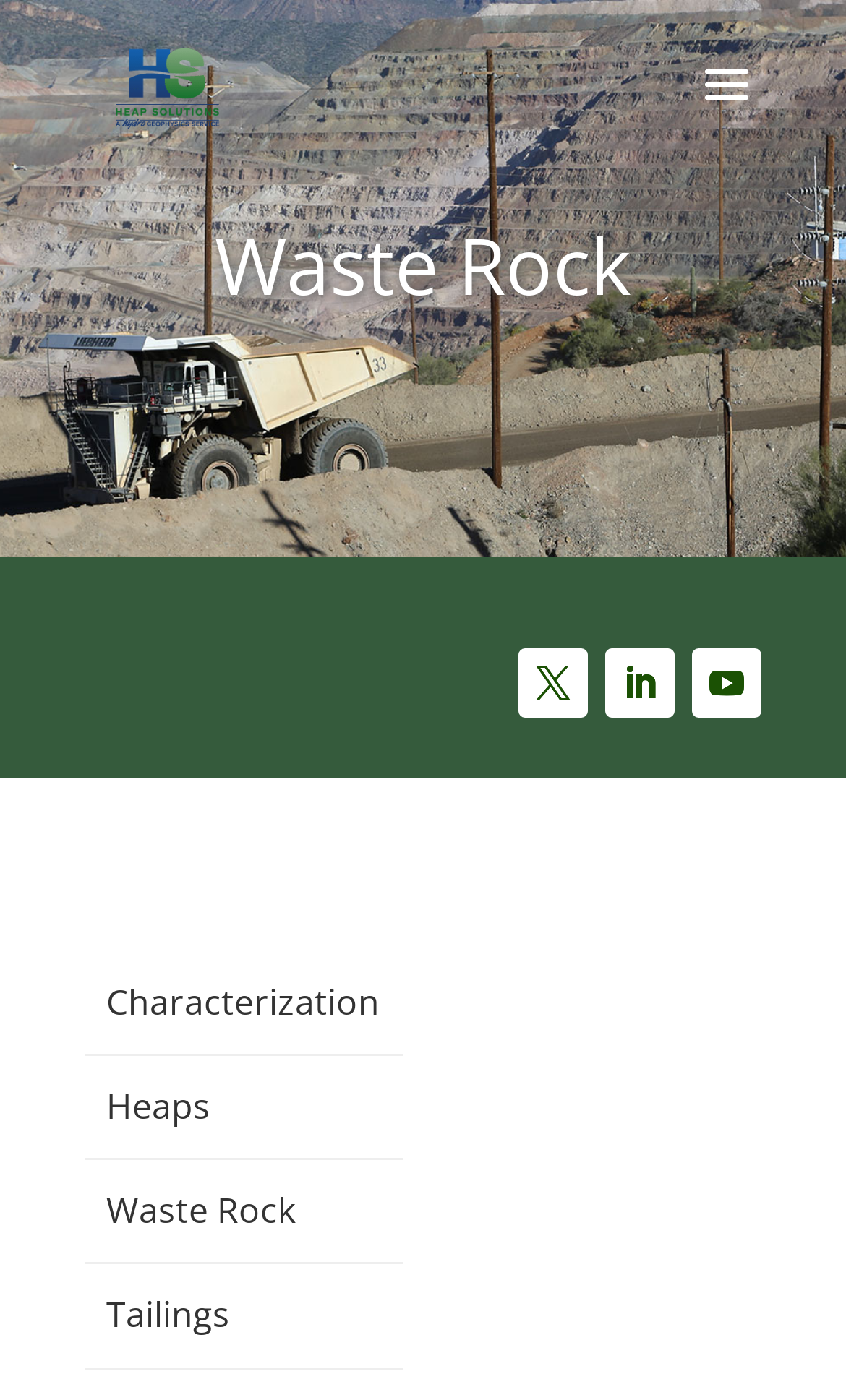Answer the question below in one word or phrase:
Is there a search function?

Yes